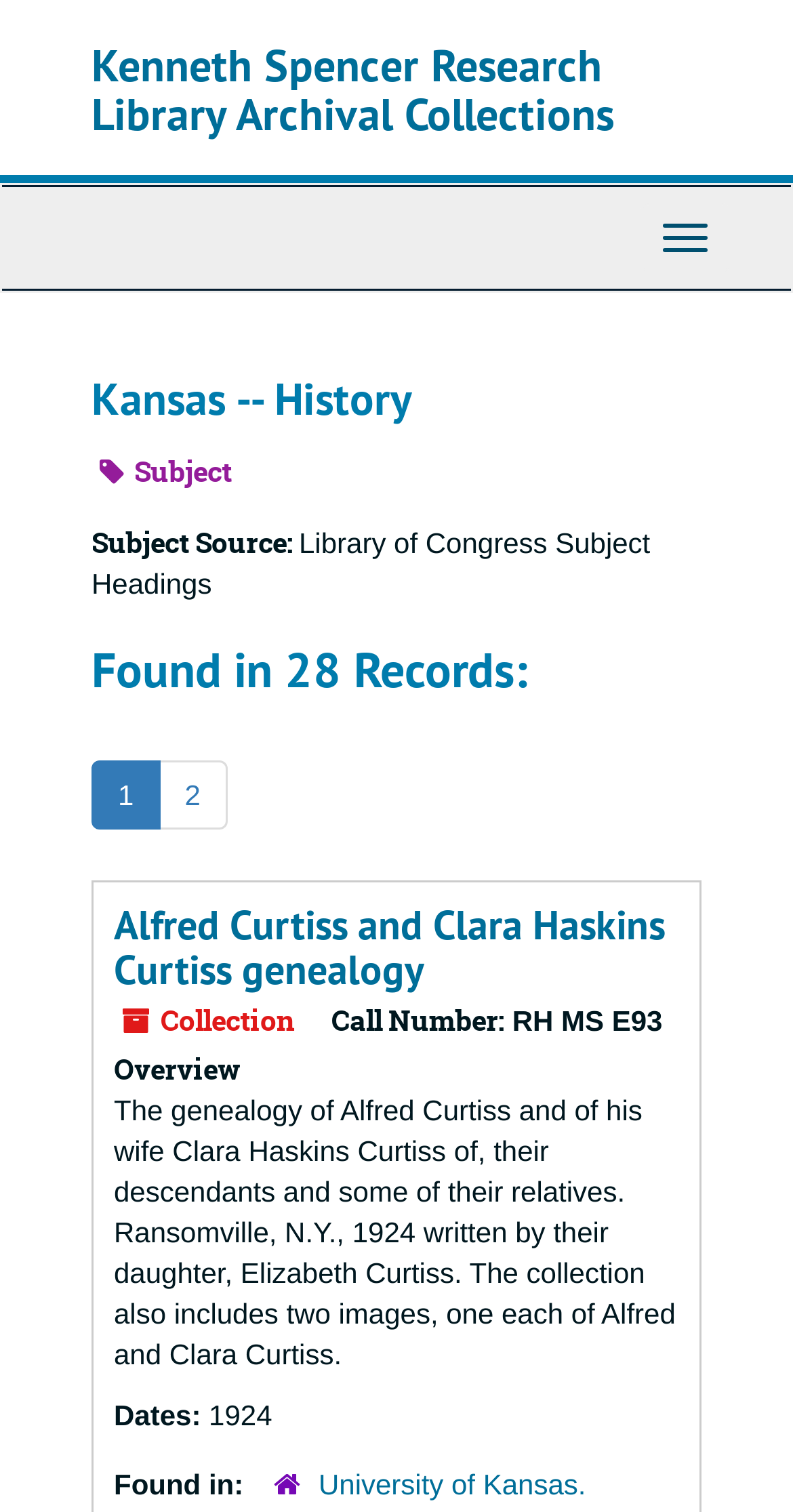What is the subject source of the archival collections?
Provide a detailed answer to the question, using the image to inform your response.

I found the answer by looking at the static text 'Subject Source:' and its corresponding value 'Library of Congress Subject Headings' which is located below the 'Kansas -- History' heading.